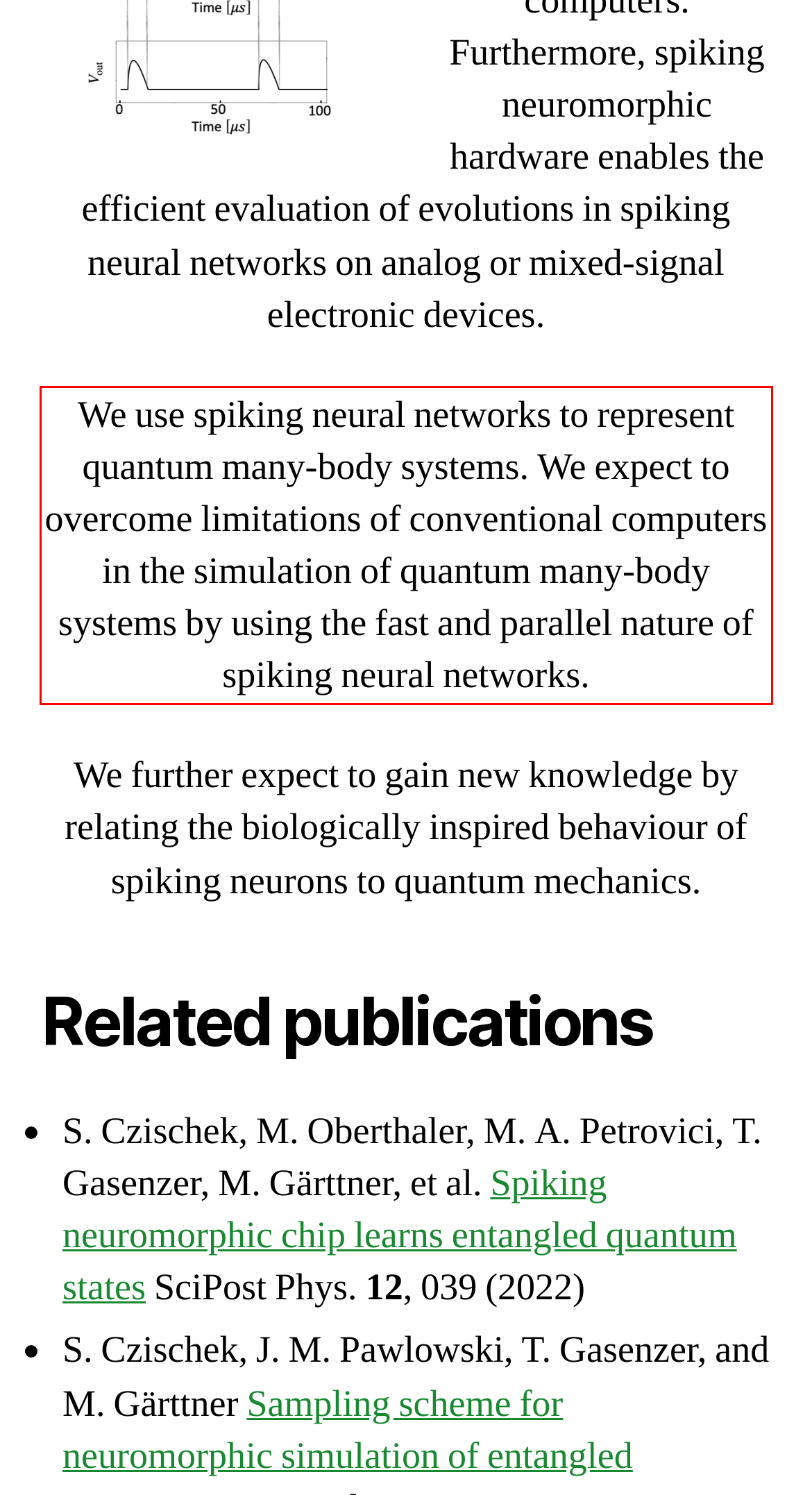Within the screenshot of the webpage, locate the red bounding box and use OCR to identify and provide the text content inside it.

We use spiking neural networks to represent quantum many-body systems. We expect to overcome limitations of conventional computers in the simulation of quantum many-body systems by using the fast and parallel nature of spiking neural networks.